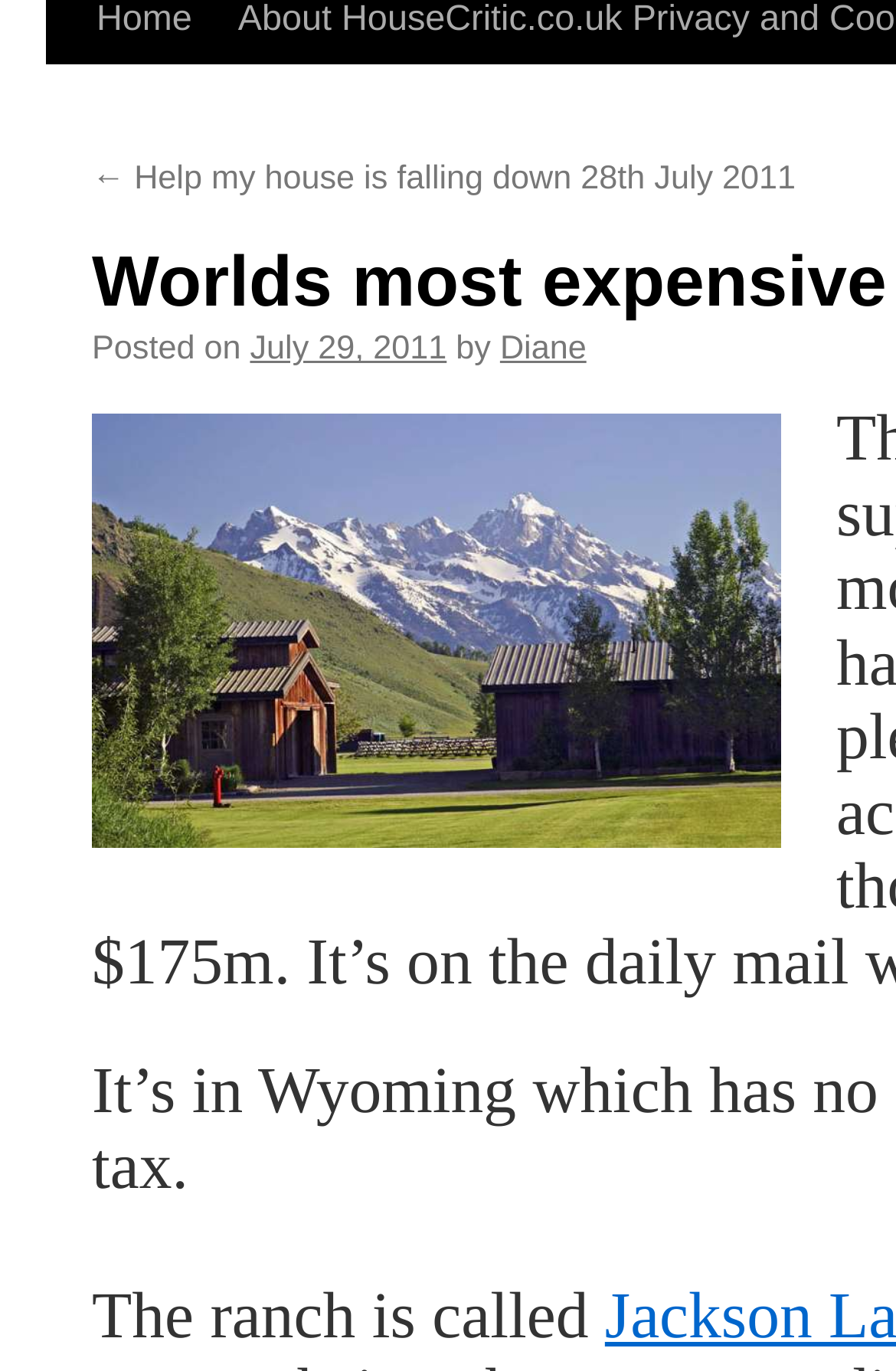Based on the element description July 29, 2011, identify the bounding box coordinates for the UI element. The coordinates should be in the format (top-left x, top-left y, bottom-right x, bottom-right y) and within the 0 to 1 range.

[0.279, 0.306, 0.499, 0.332]